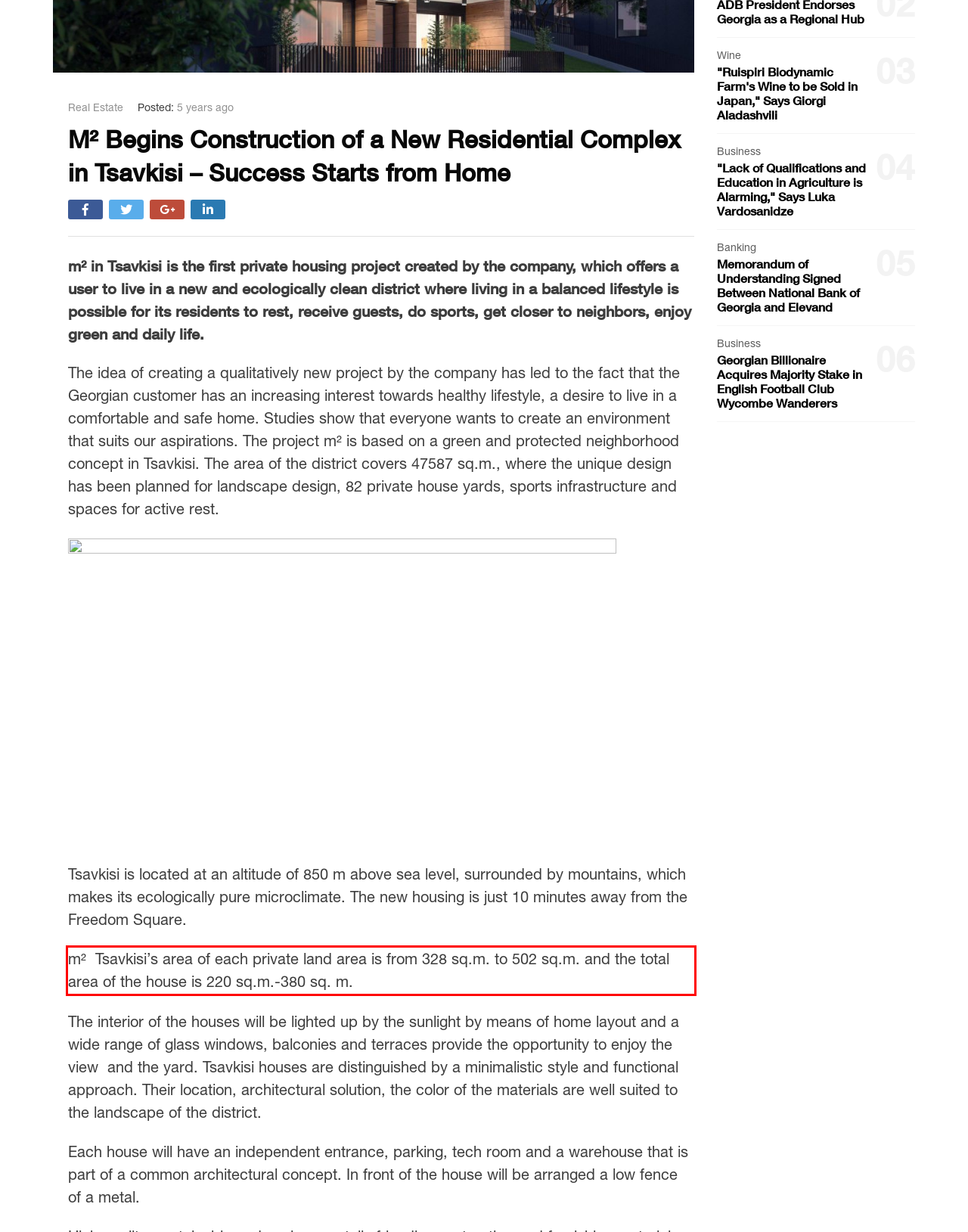You have a webpage screenshot with a red rectangle surrounding a UI element. Extract the text content from within this red bounding box.

m² Tsavkisi’s area of each private land area is from 328 sq.m. to 502 sq.m. and the total area of the house is 220 sq.m.-380 sq. m.